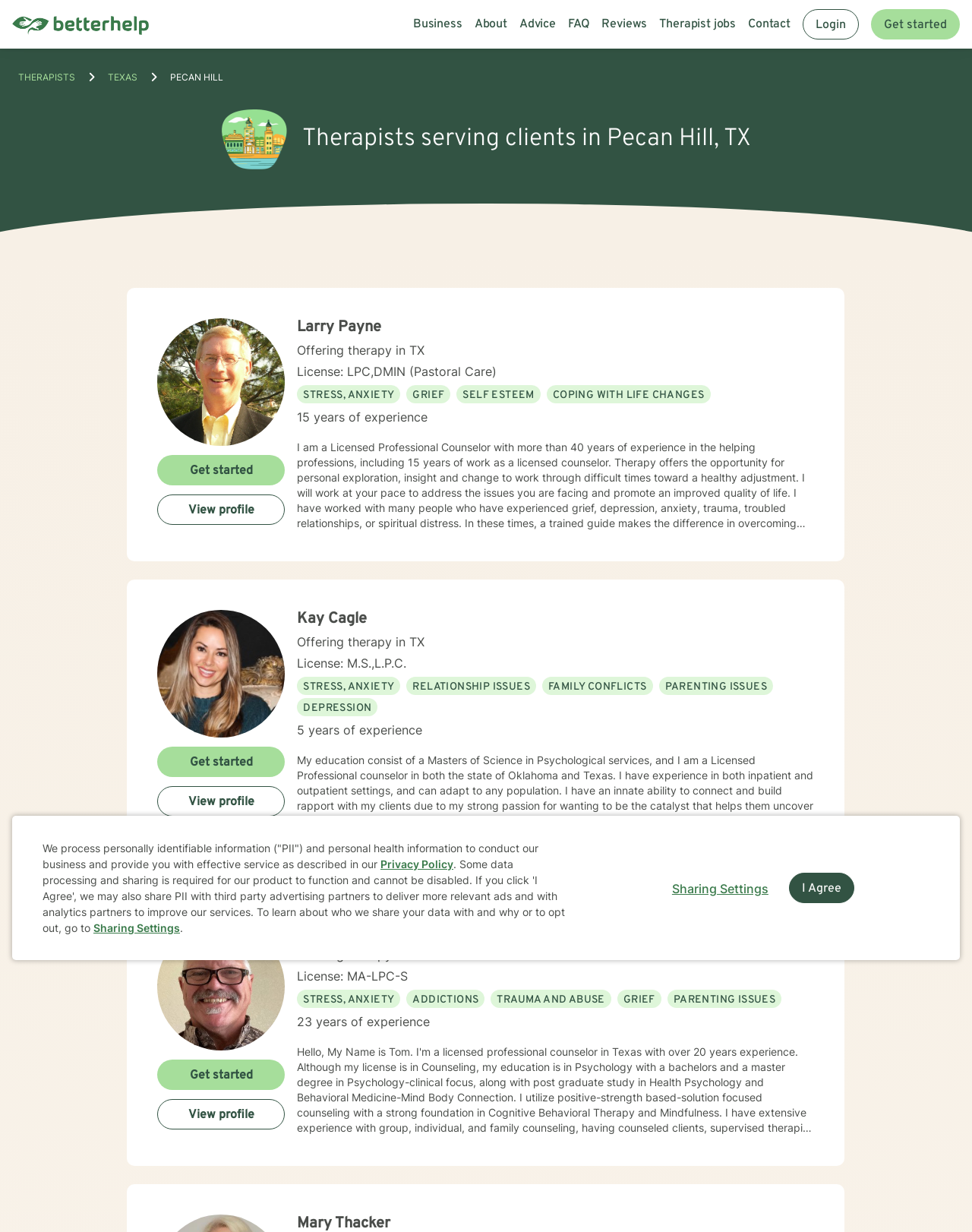Identify the bounding box coordinates of the clickable region required to complete the instruction: "Click the 'Get started' button". The coordinates should be given as four float numbers within the range of 0 and 1, i.e., [left, top, right, bottom].

[0.162, 0.369, 0.293, 0.394]